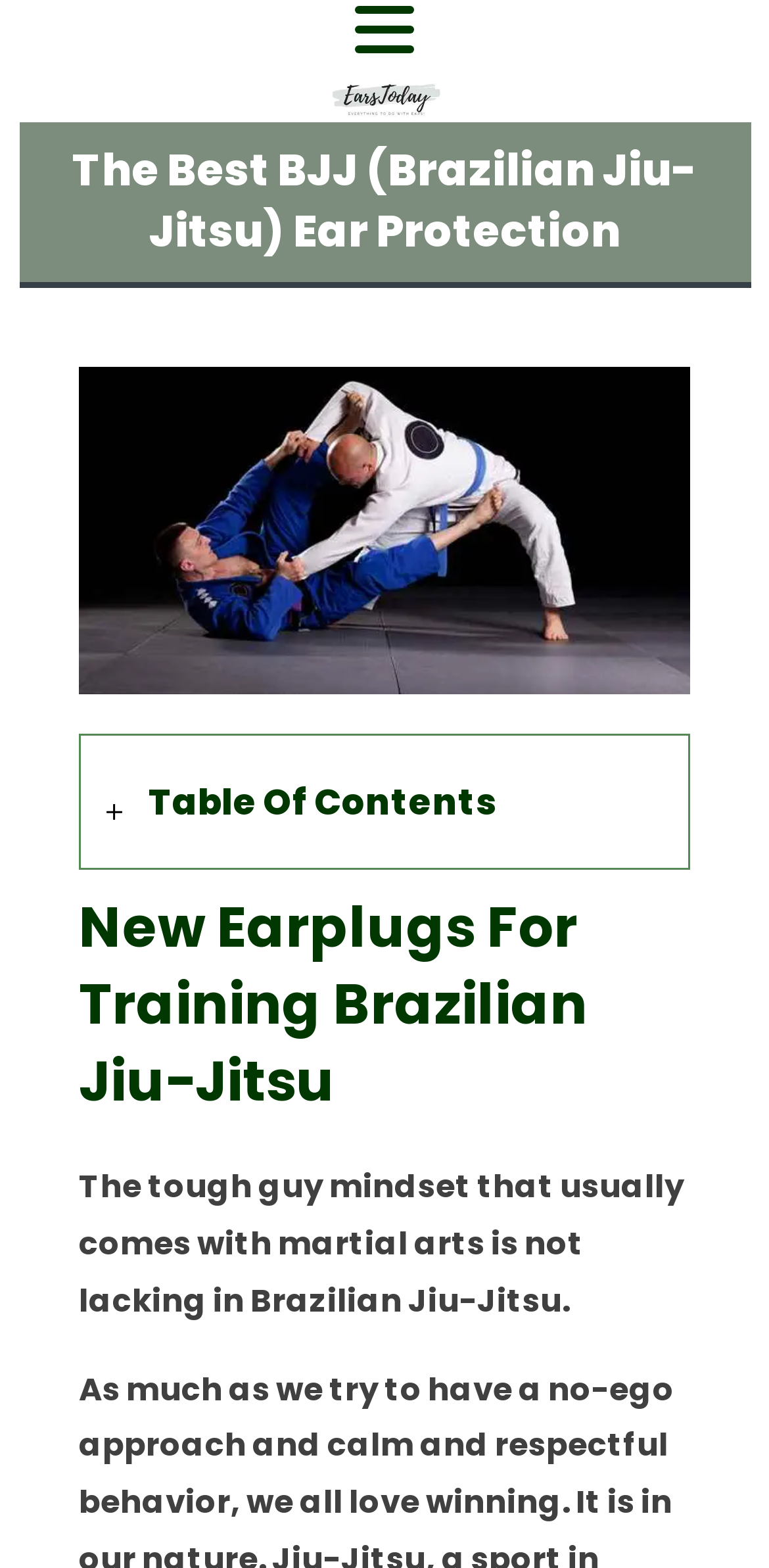Find the bounding box coordinates corresponding to the UI element with the description: "alt="ears 1"". The coordinates should be formatted as [left, top, right, bottom], with values as floats between 0 and 1.

[0.4, 0.05, 0.6, 0.075]